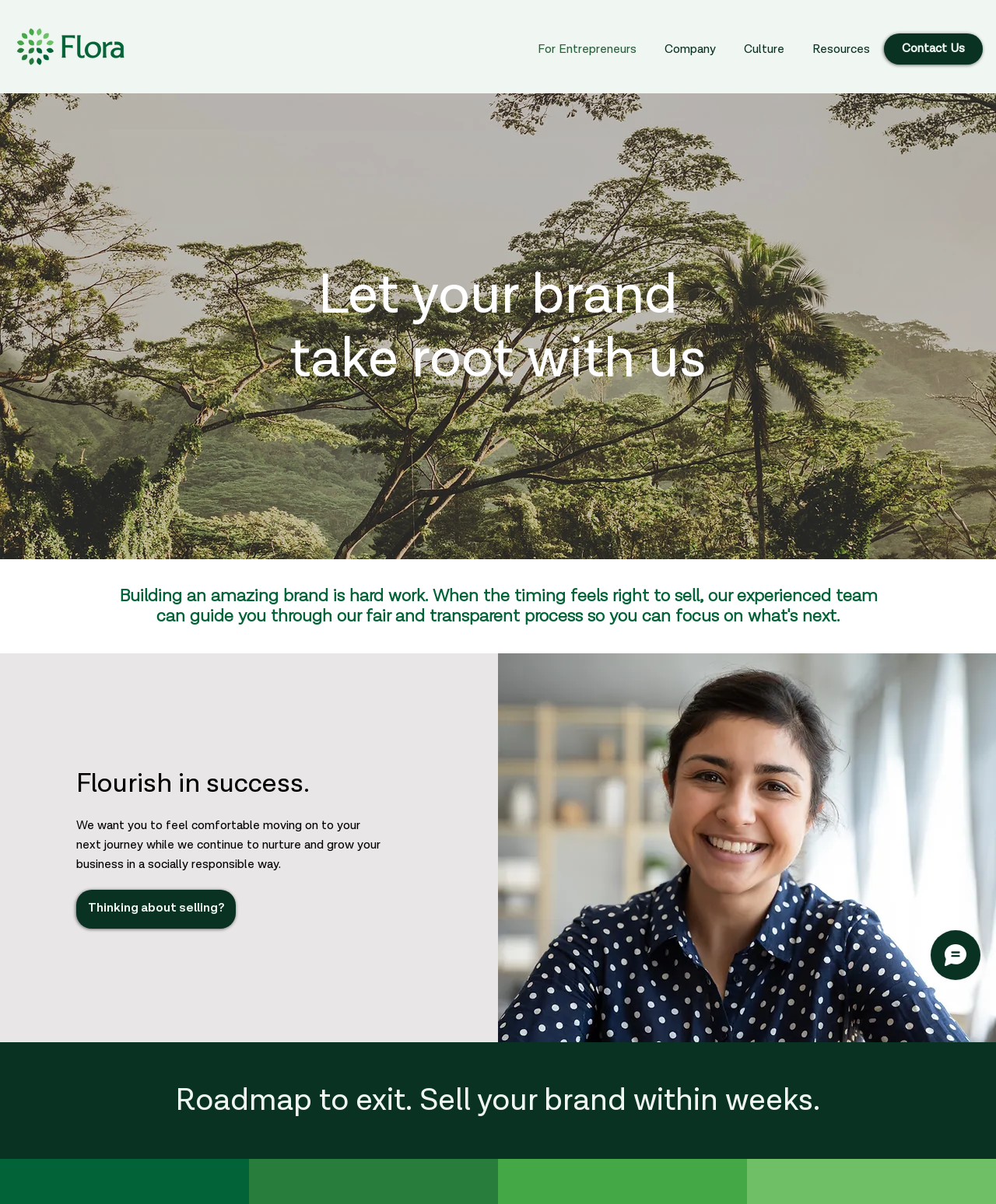What is the tone of the webpage?
Give a detailed response to the question by analyzing the screenshot.

The use of phrases such as 'Let your brand take root with us' and 'We want you to feel comfortable moving on to your next journey...' convey a sense of support and care. The overall design and layout of the webpage also give a professional impression, suggesting that Flora is a trustworthy and reliable partner for entrepreneurs.